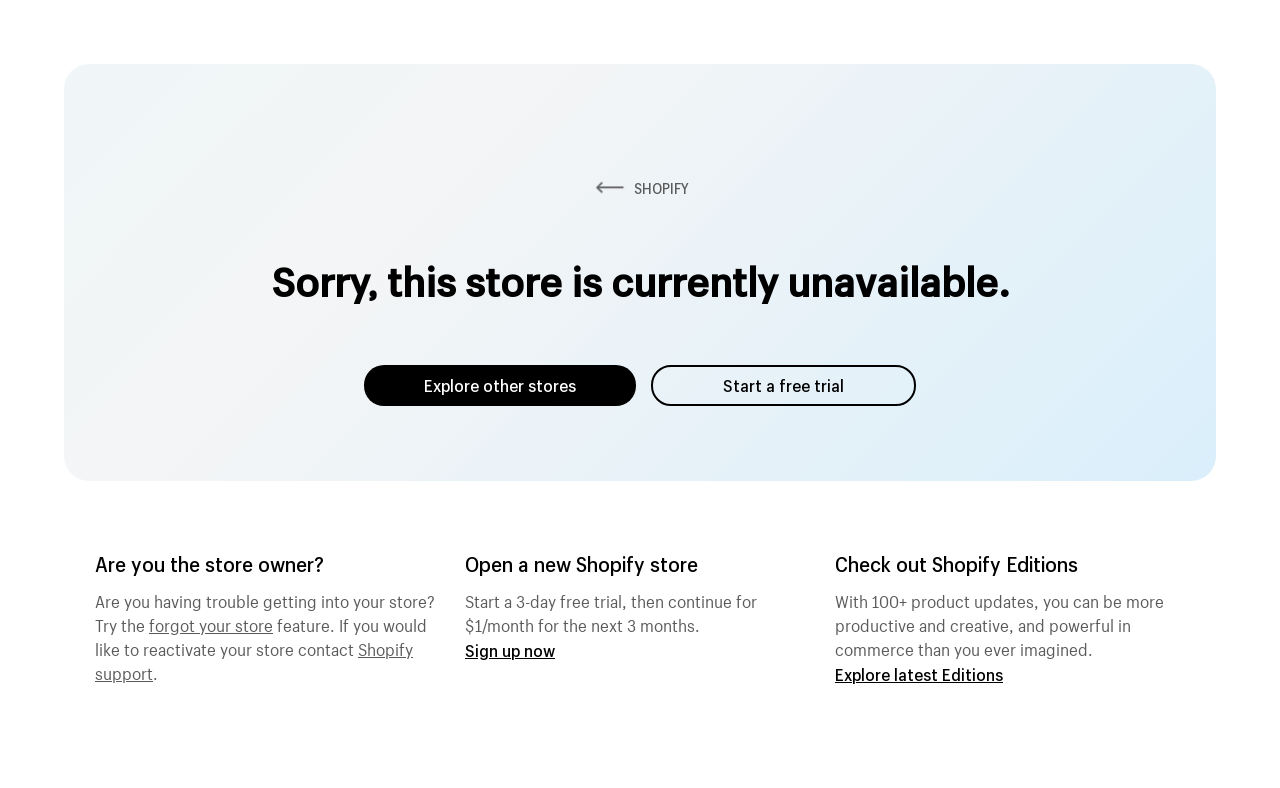From the details in the image, provide a thorough response to the question: What is Shopify Editions?

Shopify Editions appears to be a collection of product updates, as indicated by the static text 'With 100+ product updates, you can be more productive and creative, and powerful in commerce than you ever imagined.' This suggests that Shopify Editions is a way for users to access new features and updates to the Shopify platform.